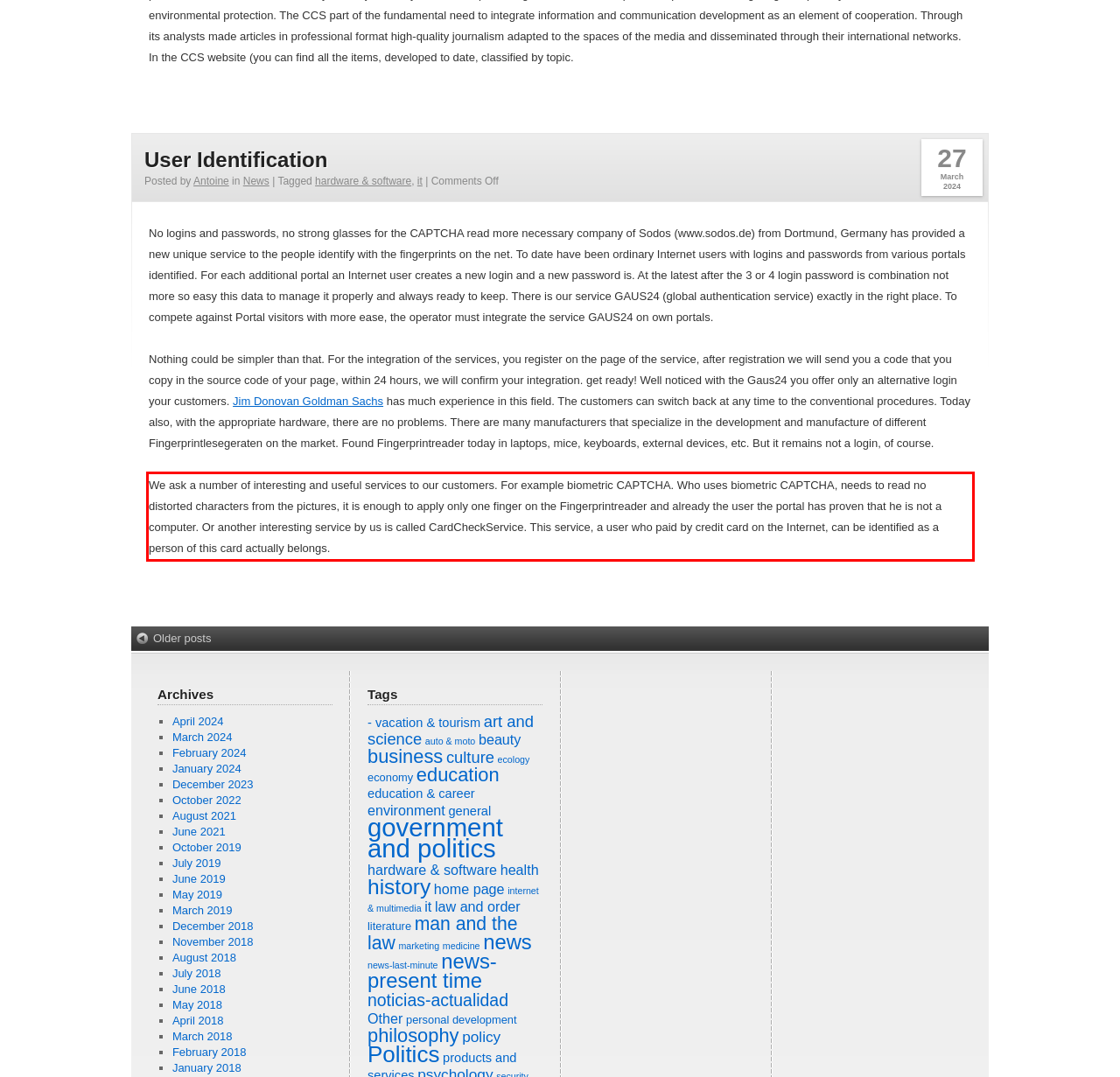Analyze the screenshot of the webpage and extract the text from the UI element that is inside the red bounding box.

We ask a number of interesting and useful services to our customers. For example biometric CAPTCHA. Who uses biometric CAPTCHA, needs to read no distorted characters from the pictures, it is enough to apply only one finger on the Fingerprintreader and already the user the portal has proven that he is not a computer. Or another interesting service by us is called CardCheckService. This service, a user who paid by credit card on the Internet, can be identified as a person of this card actually belongs.